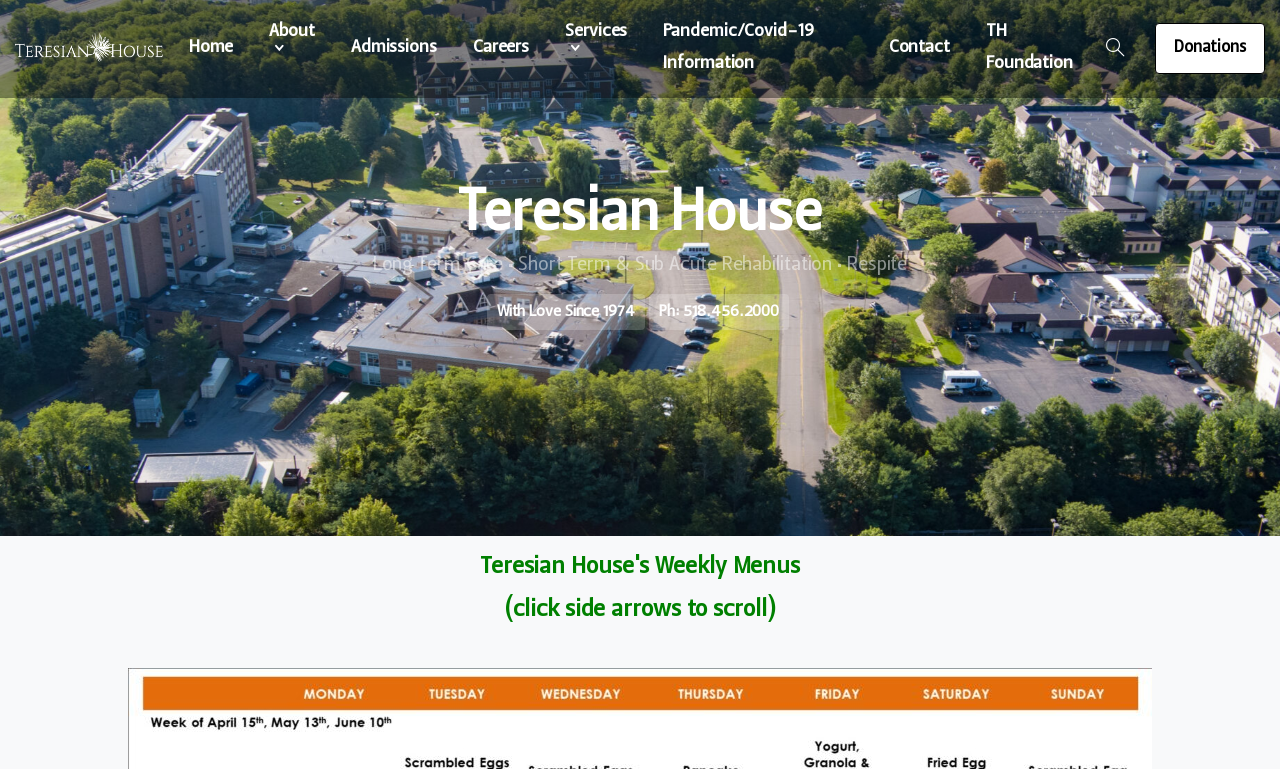Please determine the bounding box coordinates of the element's region to click in order to carry out the following instruction: "go to home page". The coordinates should be four float numbers between 0 and 1, i.e., [left, top, right, bottom].

[0.141, 0.031, 0.189, 0.094]